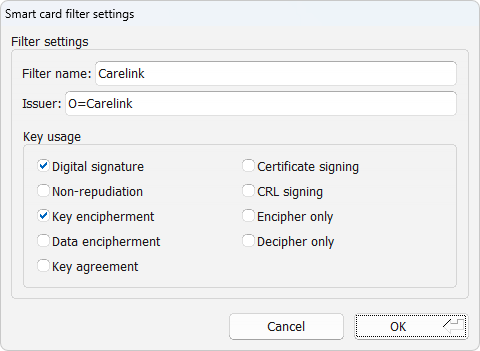What is the purpose of the Key Usage Options section?
Please use the visual content to give a single word or phrase answer.

Dictate how the key can be used